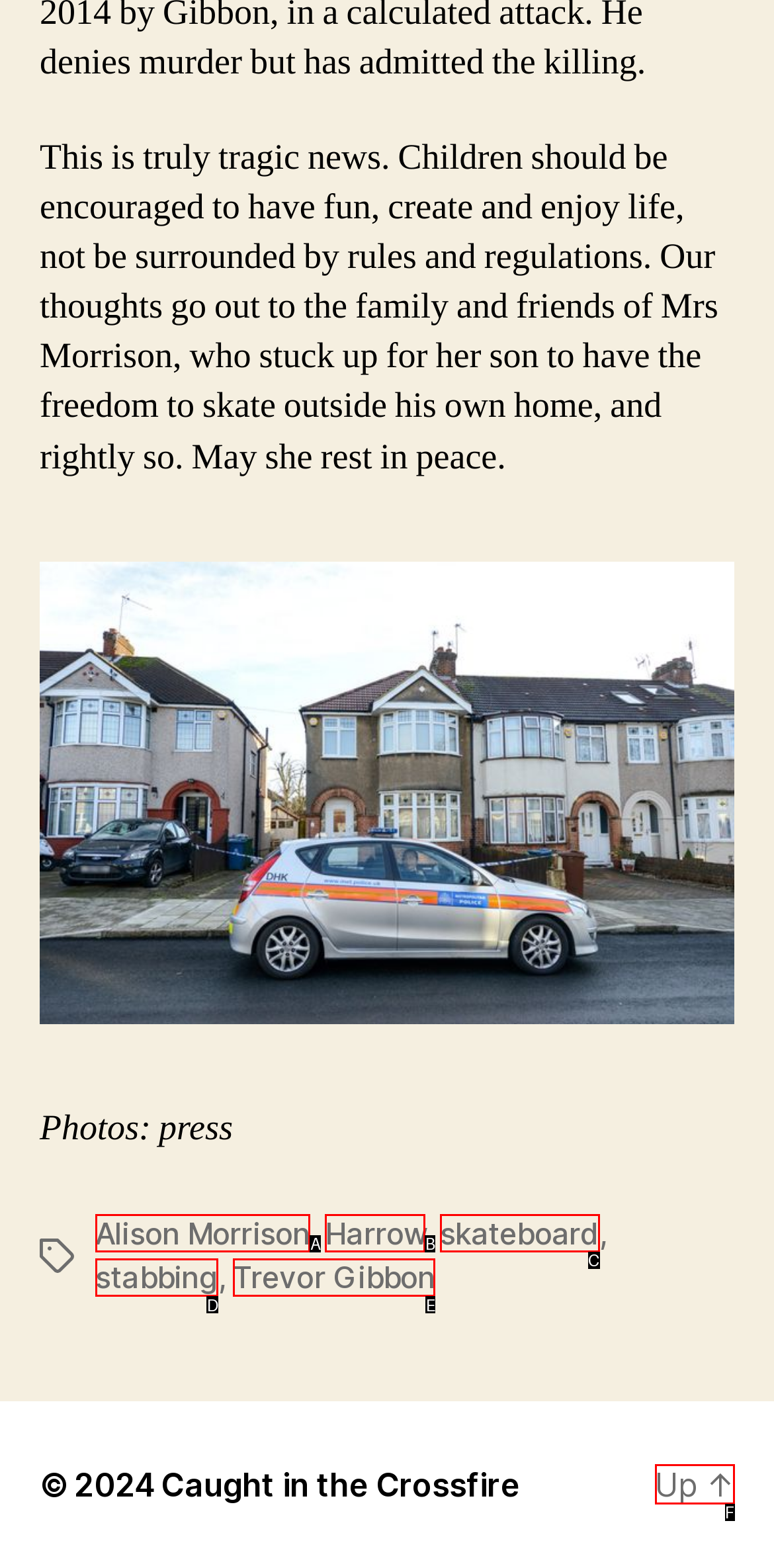Based on the description: skateboard, find the HTML element that matches it. Provide your answer as the letter of the chosen option.

C